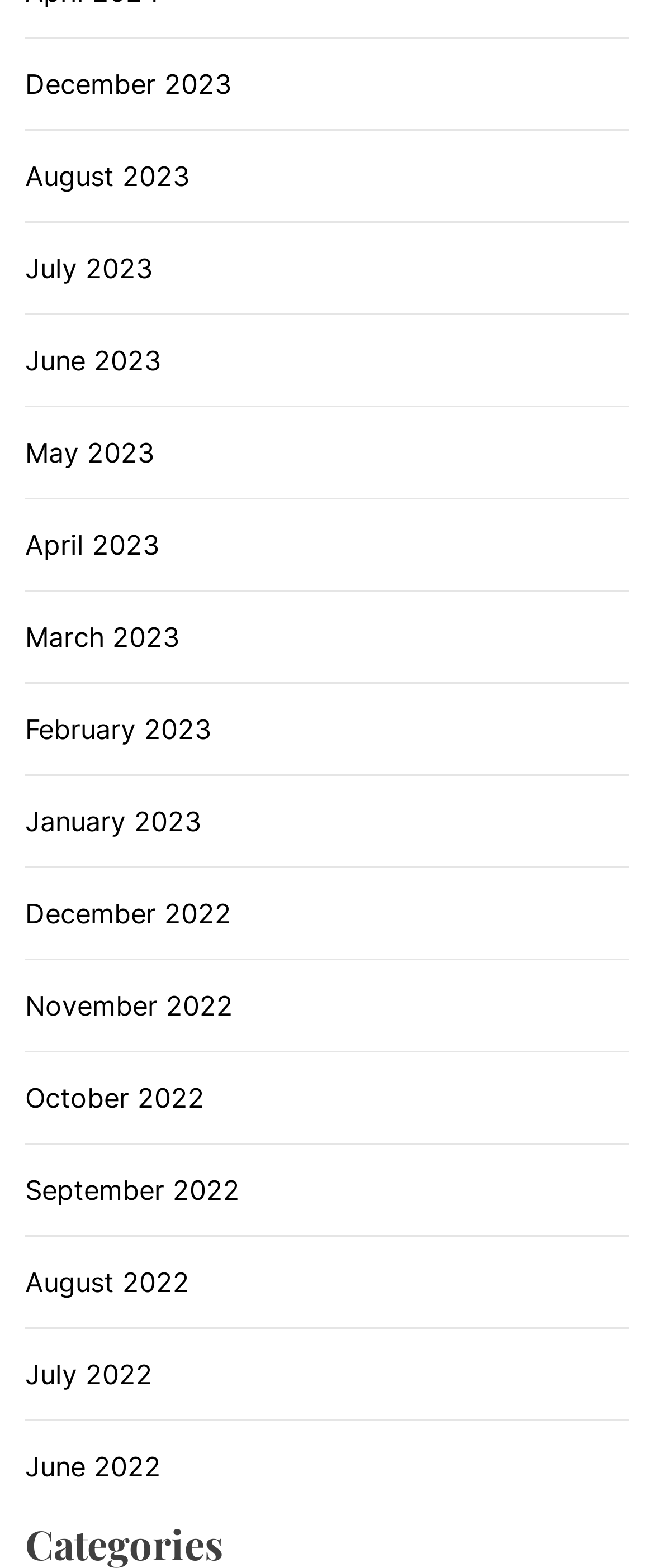Please identify the bounding box coordinates of the area that needs to be clicked to follow this instruction: "view December 2023".

[0.038, 0.041, 0.354, 0.067]